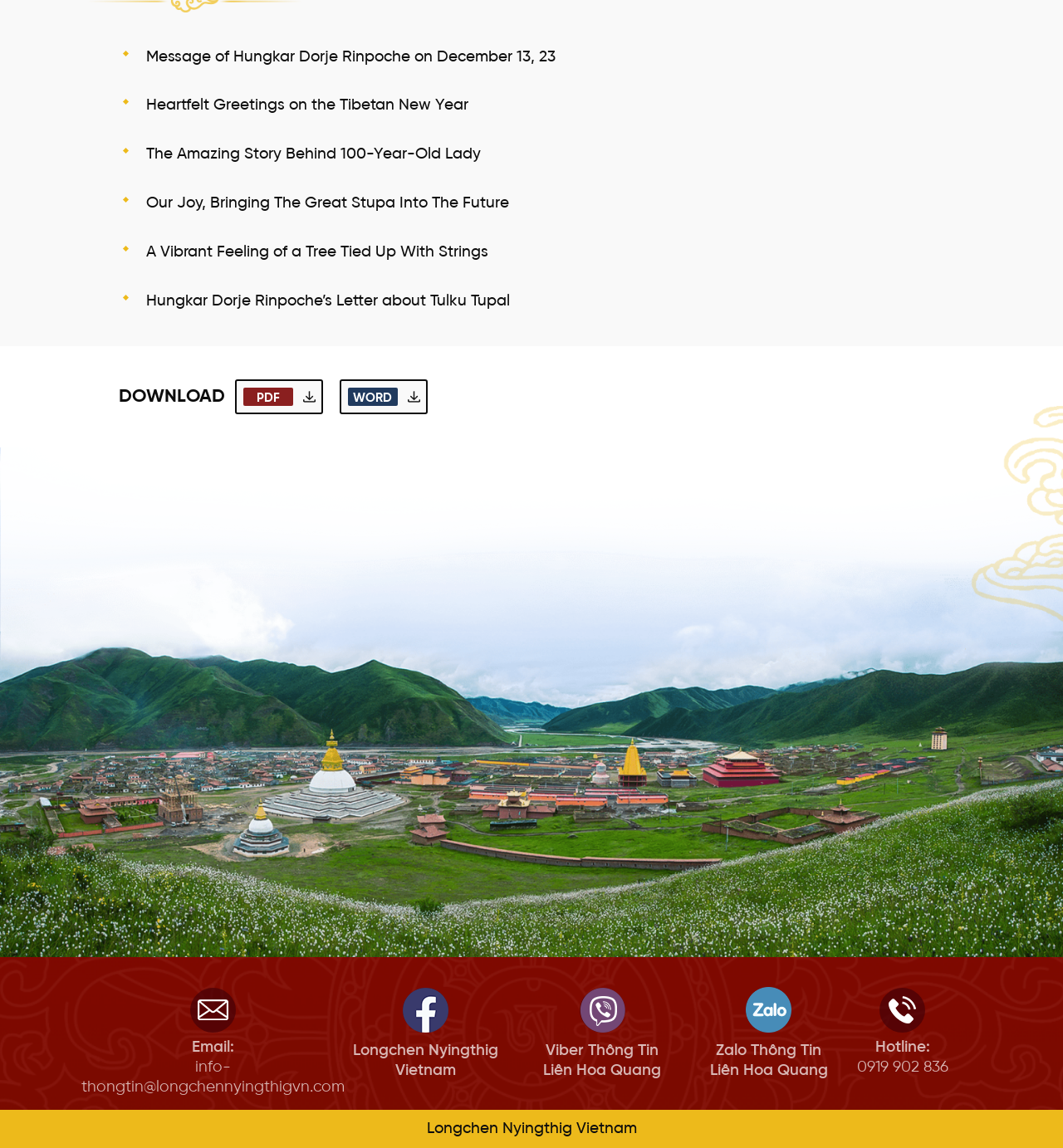Provide the bounding box coordinates for the area that should be clicked to complete the instruction: "Read the message of Hungkar Dorje Rinpoche on December 13".

[0.112, 0.04, 0.523, 0.06]